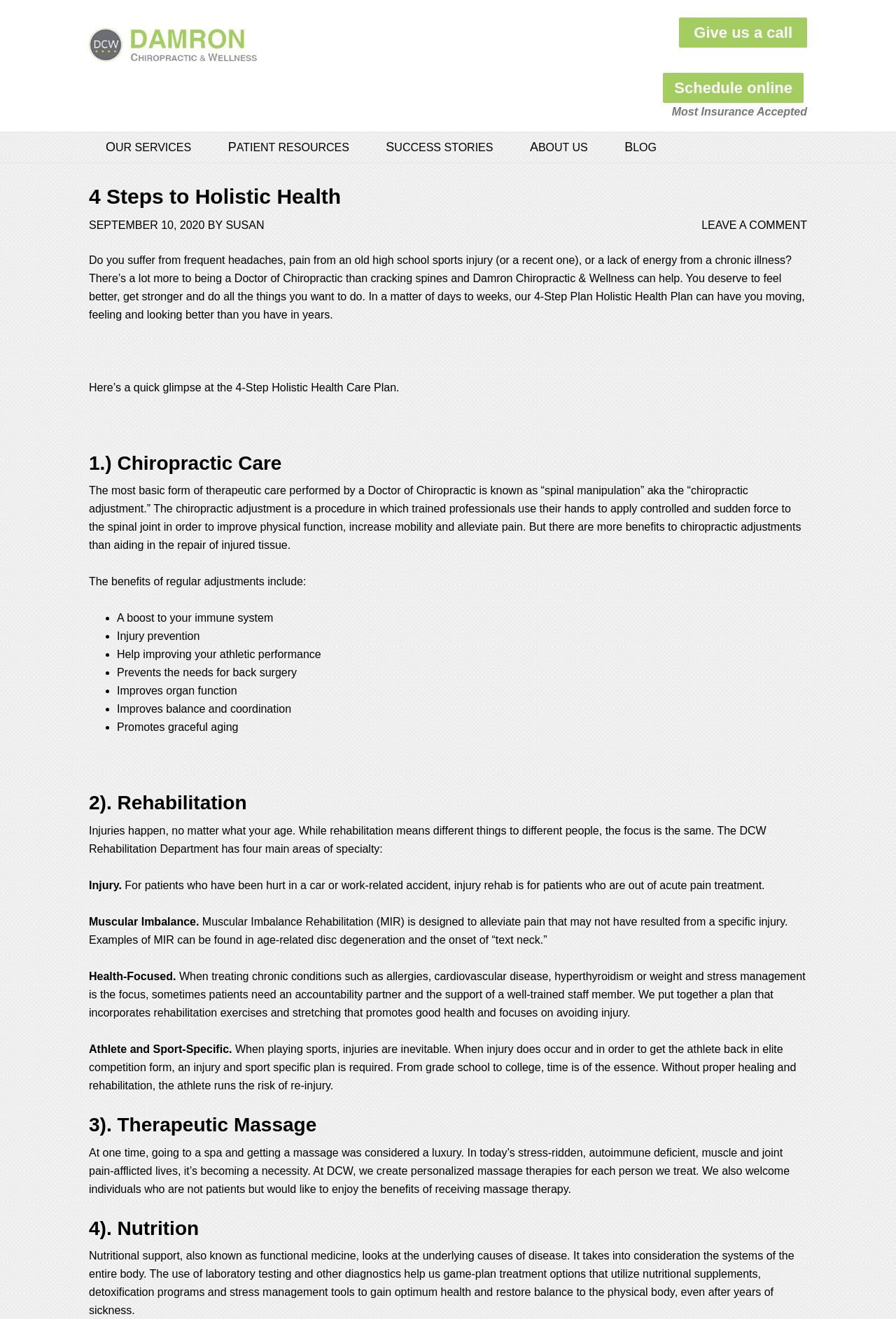Explain the contents of the webpage comprehensively.

The webpage is about Damron Chiropractic & Wellness, specifically their Nutrition Archives. At the top, there is a logo and a link to the main website, along with a call-to-action to schedule an appointment or give them a call. Below this, there is a navigation menu with links to various sections of the website, including "Our Services", "Patient Resources", "Success Stories", "About Us", and "Blog".

The main content of the page is a blog post titled "4 Steps to Holistic Health". The post is divided into four sections, each describing a step in the holistic health plan. The first step is Chiropractic Care, which includes a description of spinal manipulation and its benefits, such as boosting the immune system, preventing injuries, and improving athletic performance.

The second step is Rehabilitation, which has four main areas of specialty: injury rehabilitation, muscular imbalance rehabilitation, health-focused rehabilitation, and athlete and sport-specific rehabilitation. Each of these areas is described in detail, including the types of conditions they can help with and the goals of the rehabilitation process.

The third step is Therapeutic Massage, which is described as a necessity in today's stressful lives. The massage therapies are personalized for each individual, and the benefits include relaxation, pain relief, and improved overall health.

The fourth and final step is Nutrition, which involves looking at the underlying causes of disease and using laboratory testing and other diagnostics to create personalized treatment plans. This includes the use of nutritional supplements, detoxification programs, and stress management tools to achieve optimum health.

Throughout the page, there are links to other relevant articles or resources, as well as a call-to-action to leave a comment at the bottom of the post.